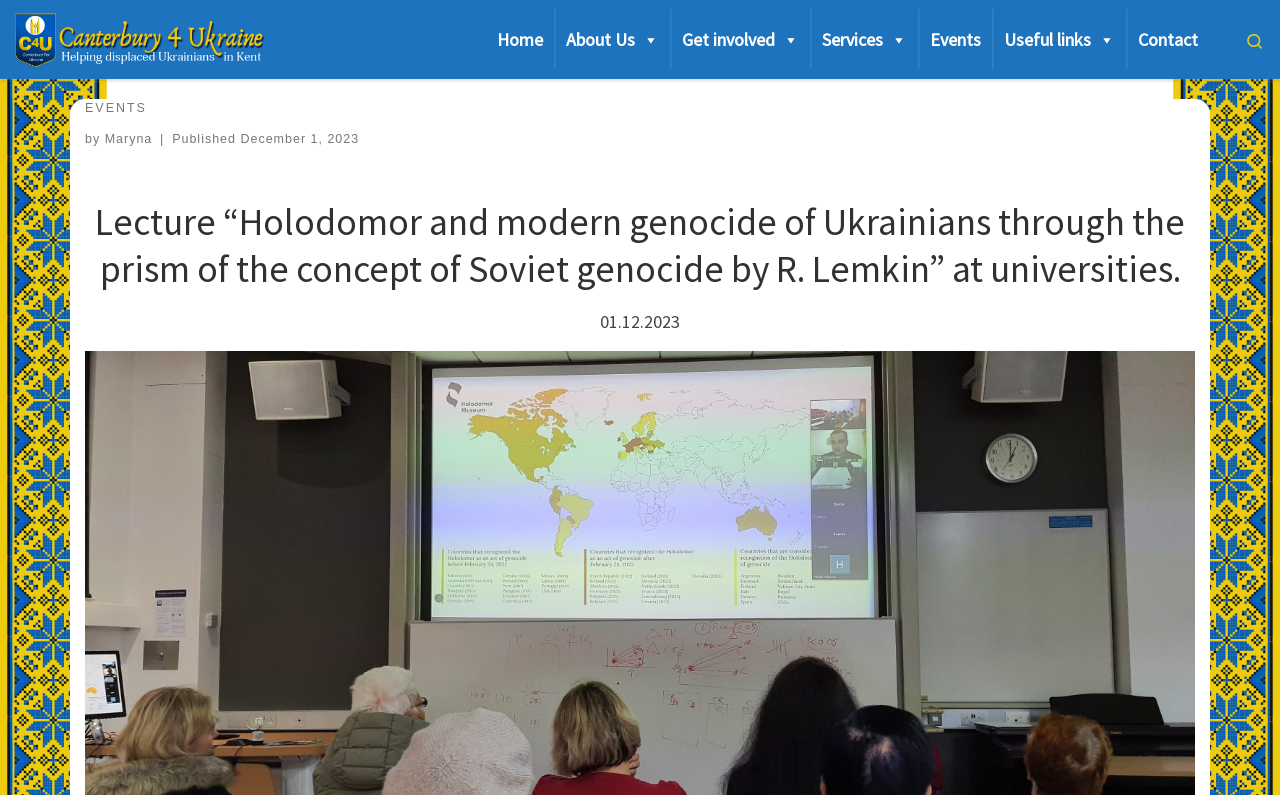What is the topic of the lecture?
Please answer the question with a detailed and comprehensive explanation.

I found the answer by looking at the main heading of the webpage, which is 'Lecture “Holodomor and modern genocide of Ukrainians through the prism of the concept of Soviet genocide by R. Lemkin” at universities.'. This heading clearly indicates that the topic of the lecture is about Holodomor and modern genocide of Ukrainians.